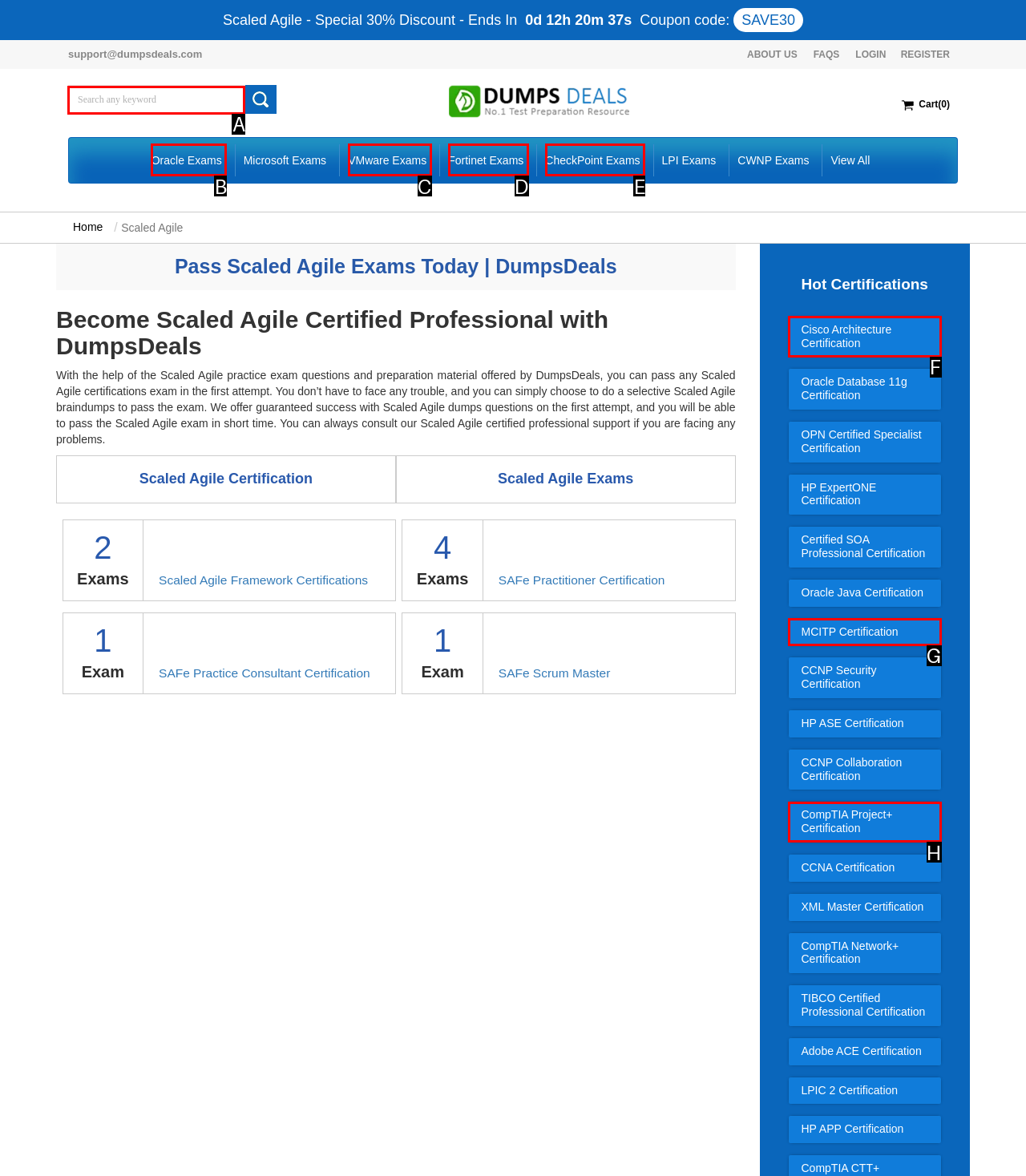Choose the letter of the option that needs to be clicked to perform the task: Search for any keyword. Answer with the letter.

A